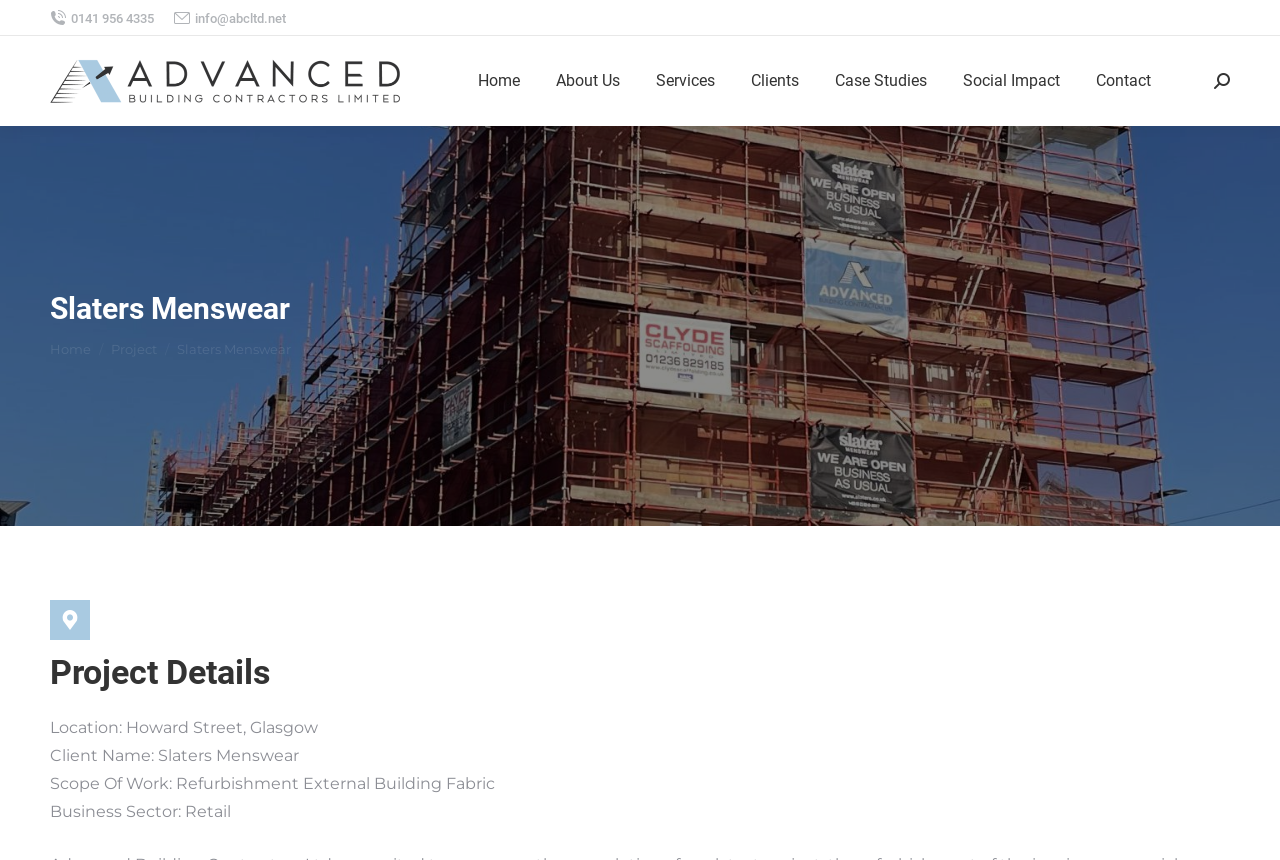Please find the bounding box coordinates of the section that needs to be clicked to achieve this instruction: "Visit Facebook page".

None